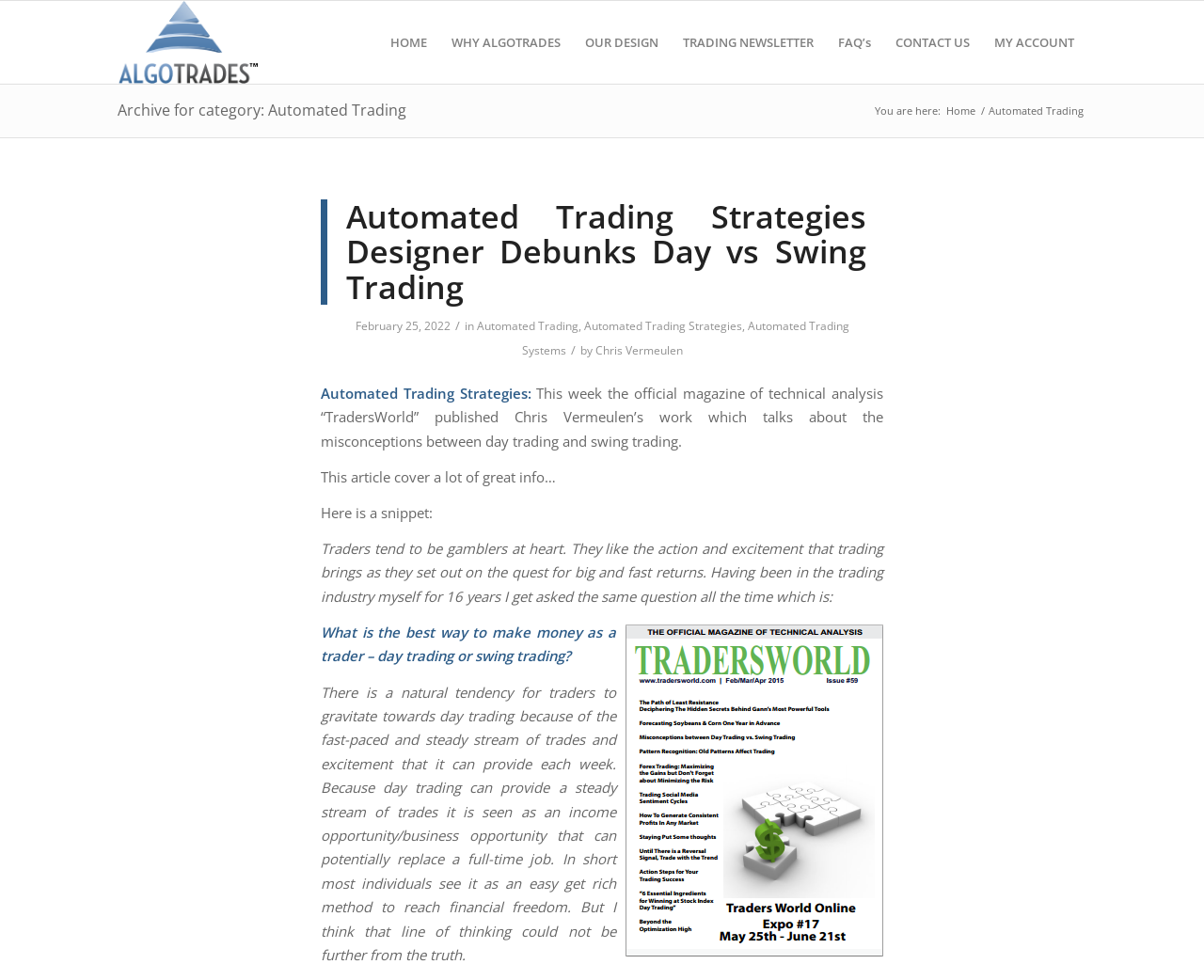Extract the bounding box of the UI element described as: "Home".

[0.784, 0.106, 0.812, 0.12]